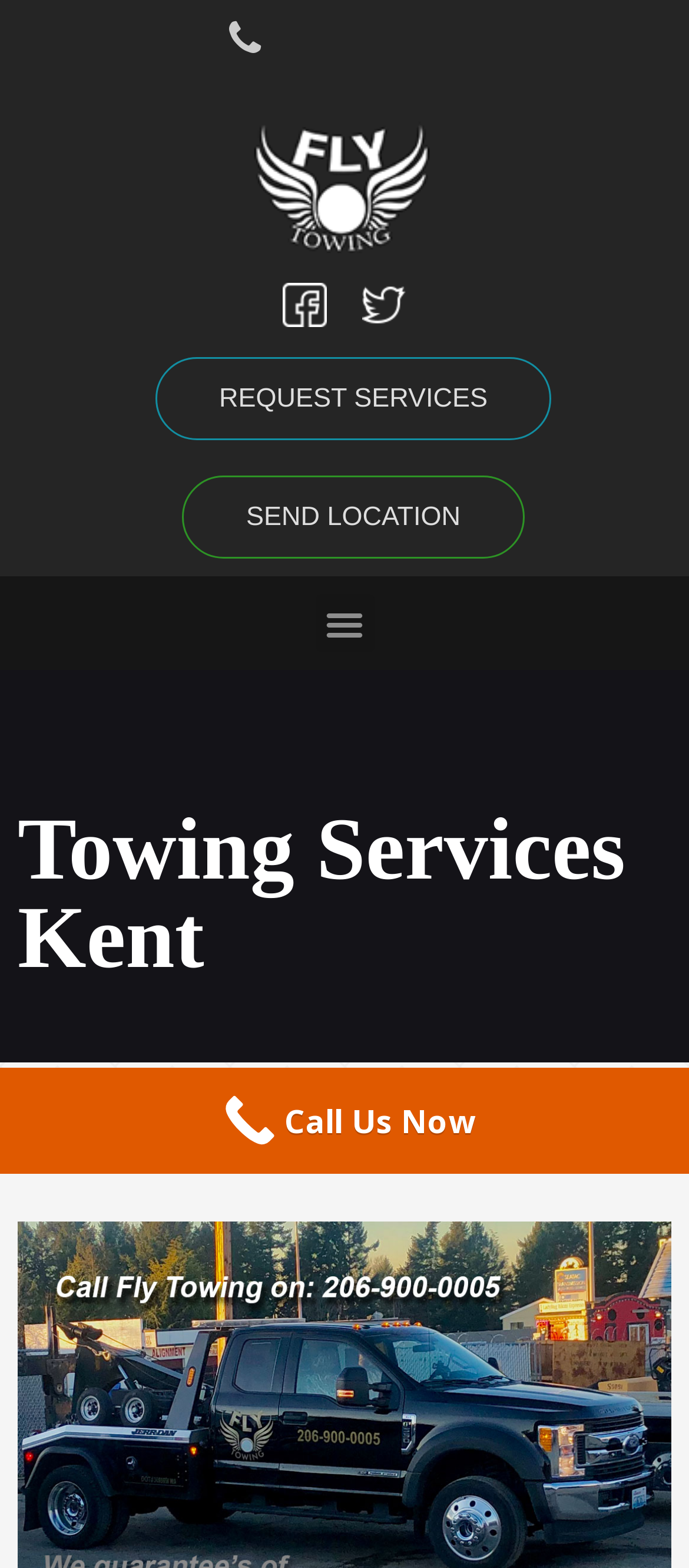Please give a succinct answer to the question in one word or phrase:
What is the purpose of the 'REQUEST SERVICES' button?

To request towing services